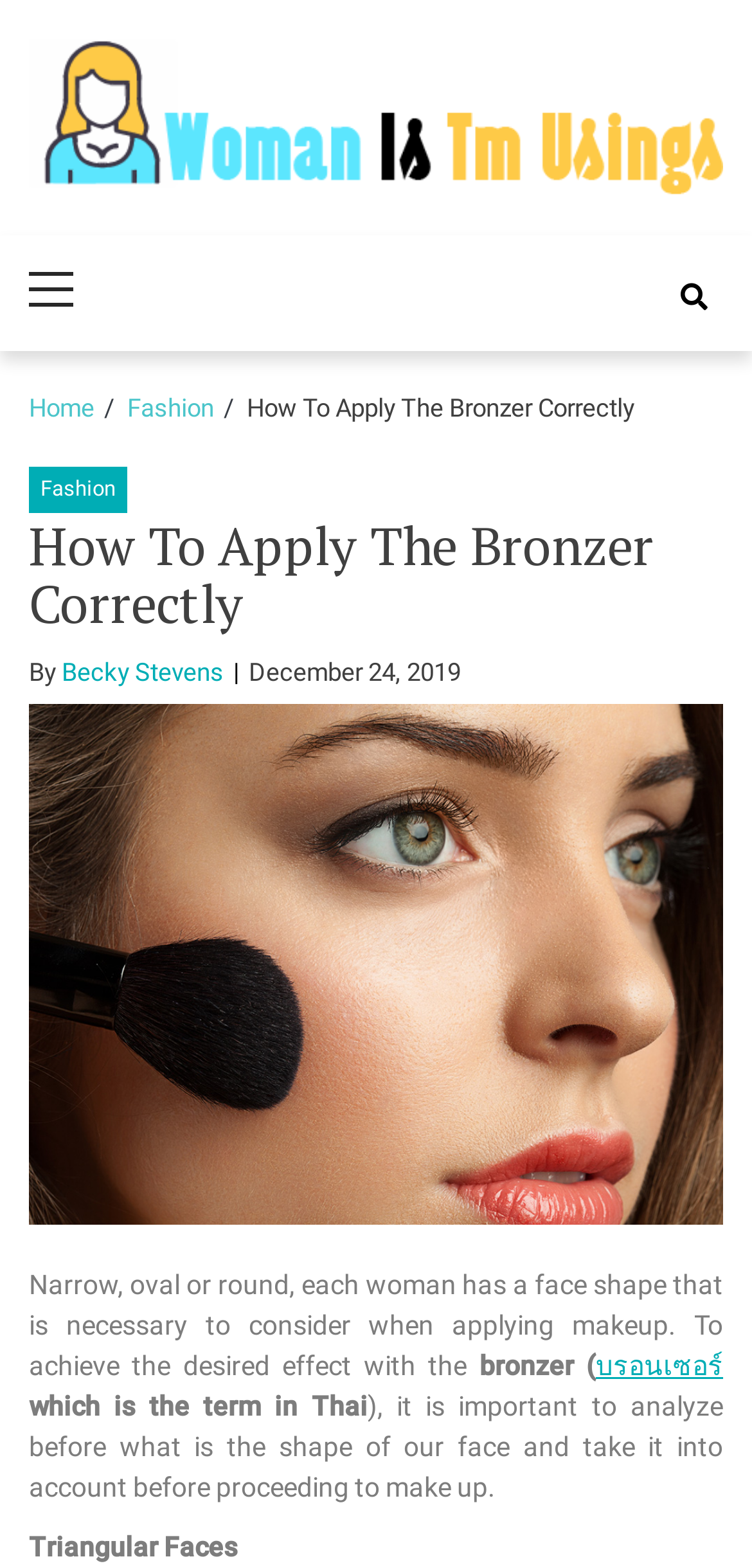Using the provided description Becky Stevens, find the bounding box coordinates for the UI element. Provide the coordinates in (top-left x, top-left y, bottom-right x, bottom-right y) format, ensuring all values are between 0 and 1.

[0.082, 0.42, 0.297, 0.438]